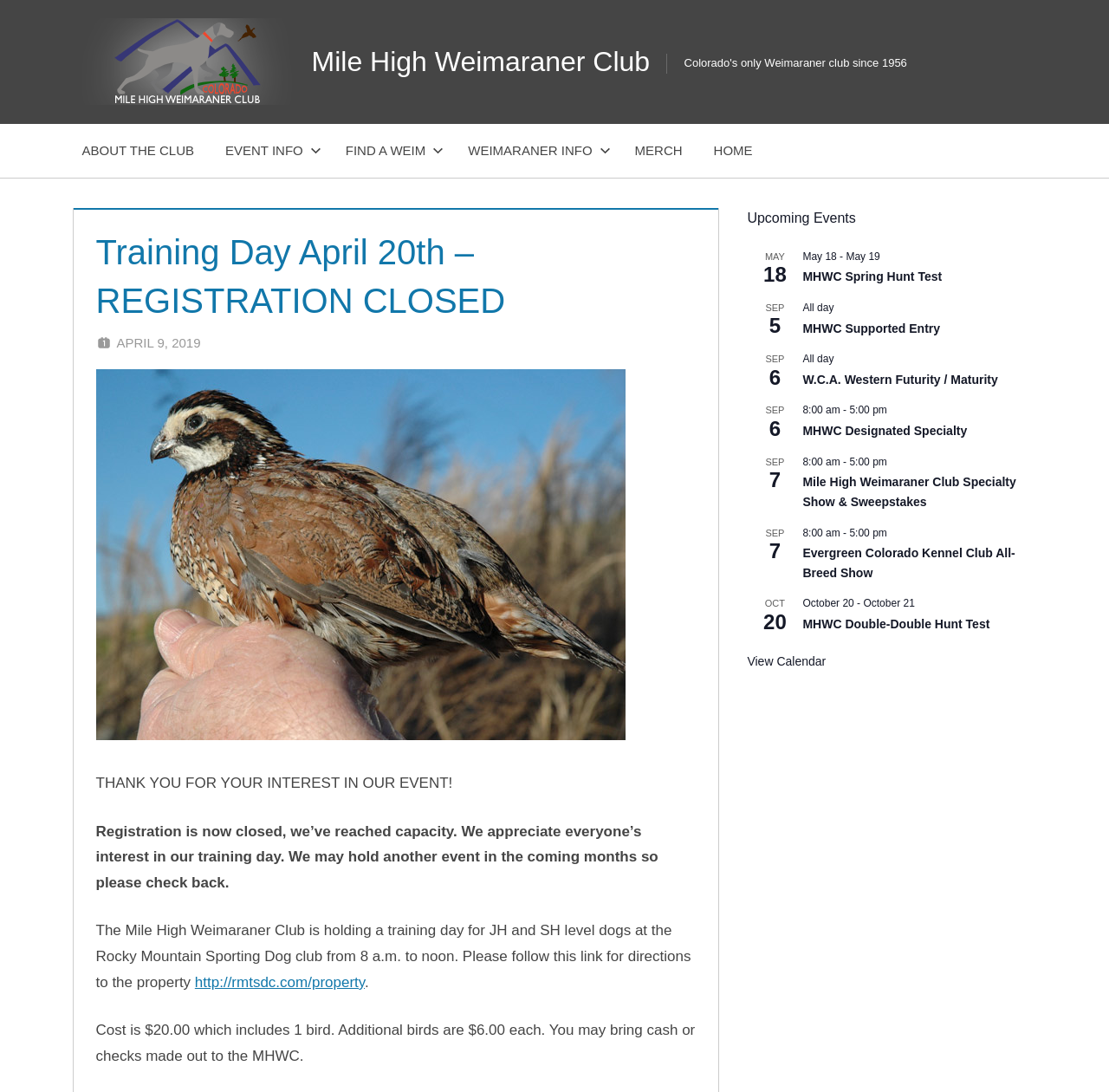Locate the primary headline on the webpage and provide its text.

Training Day April 20th – REGISTRATION CLOSED